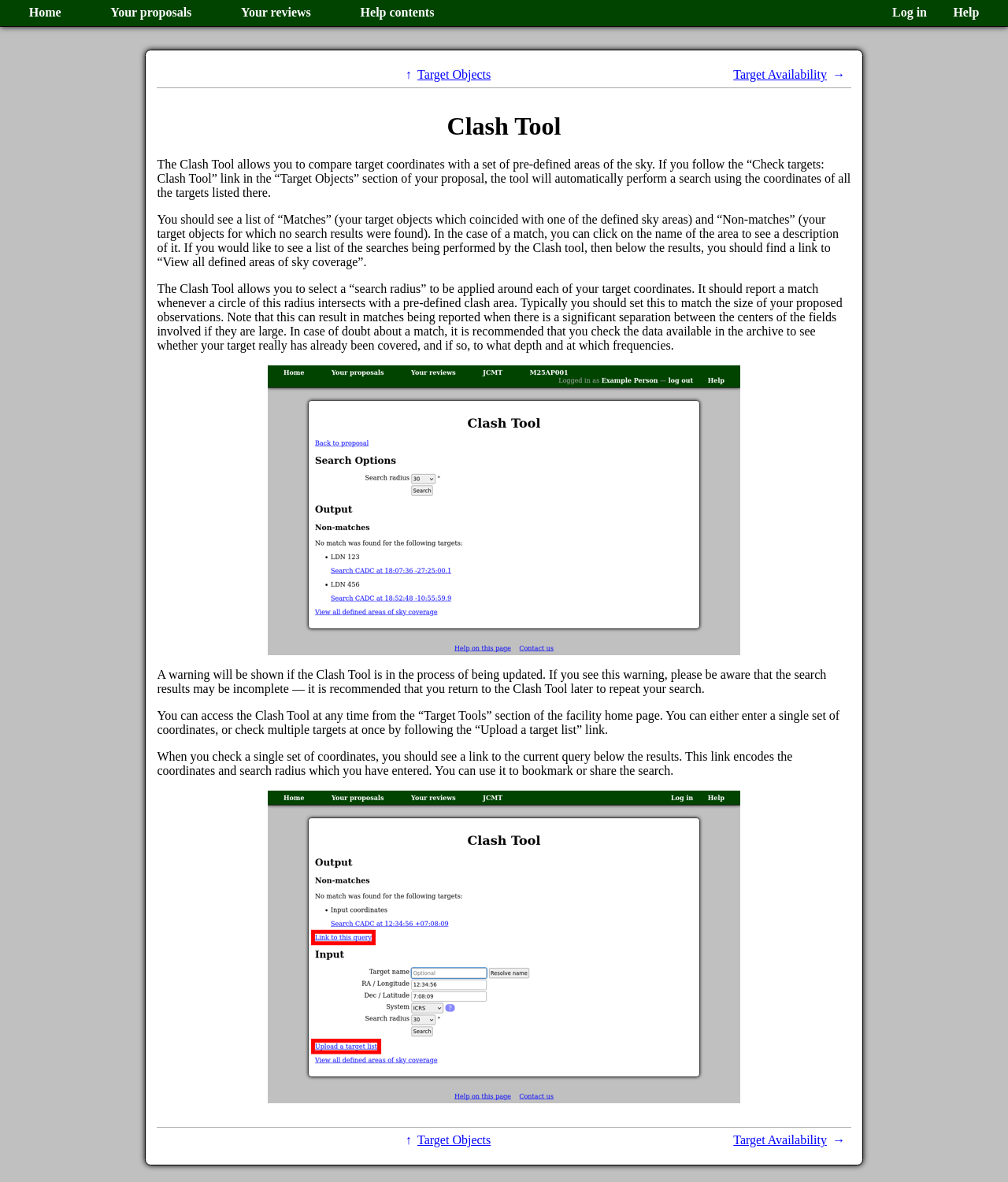Utilize the information from the image to answer the question in detail:
What happens when a match is found?

When a match is found, the tool provides a link to the description of the area, allowing users to access more information about the matched area.